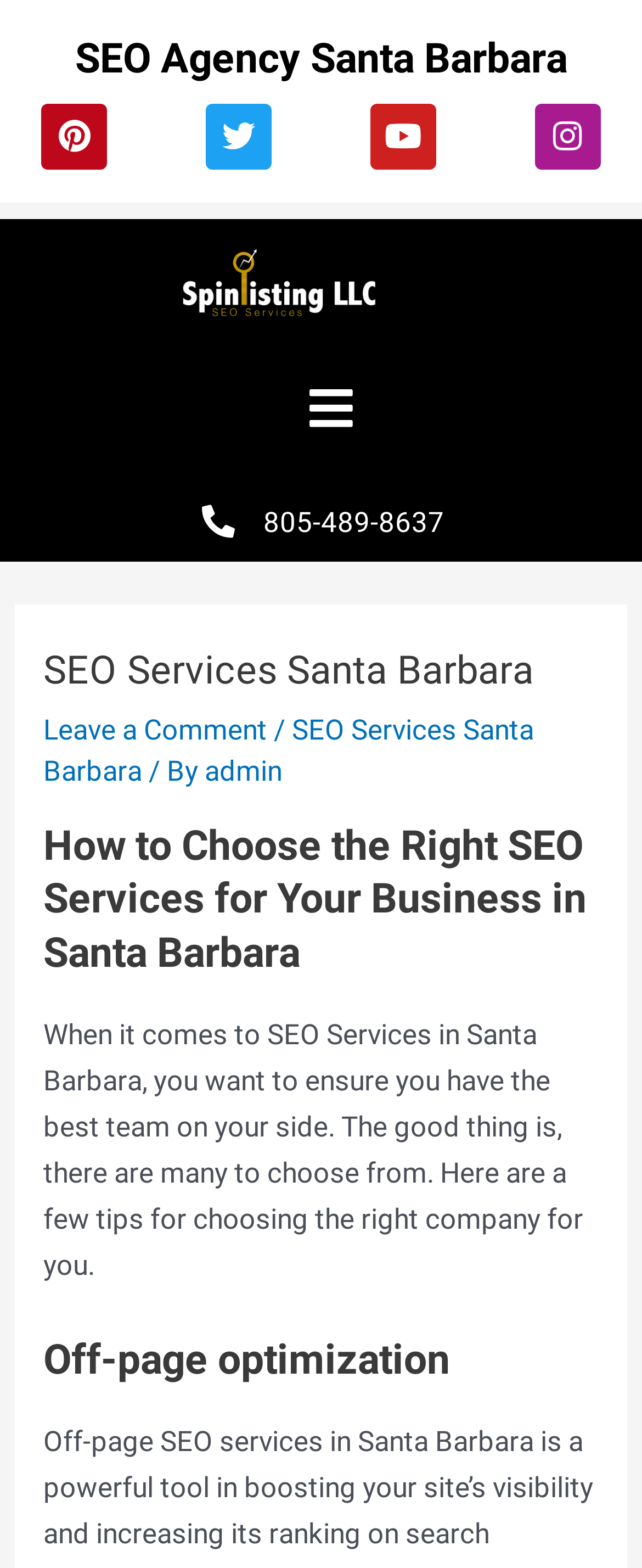Given the webpage screenshot, identify the bounding box of the UI element that matches this description: "Humberger Toggle Menu".

[0.444, 0.234, 0.587, 0.286]